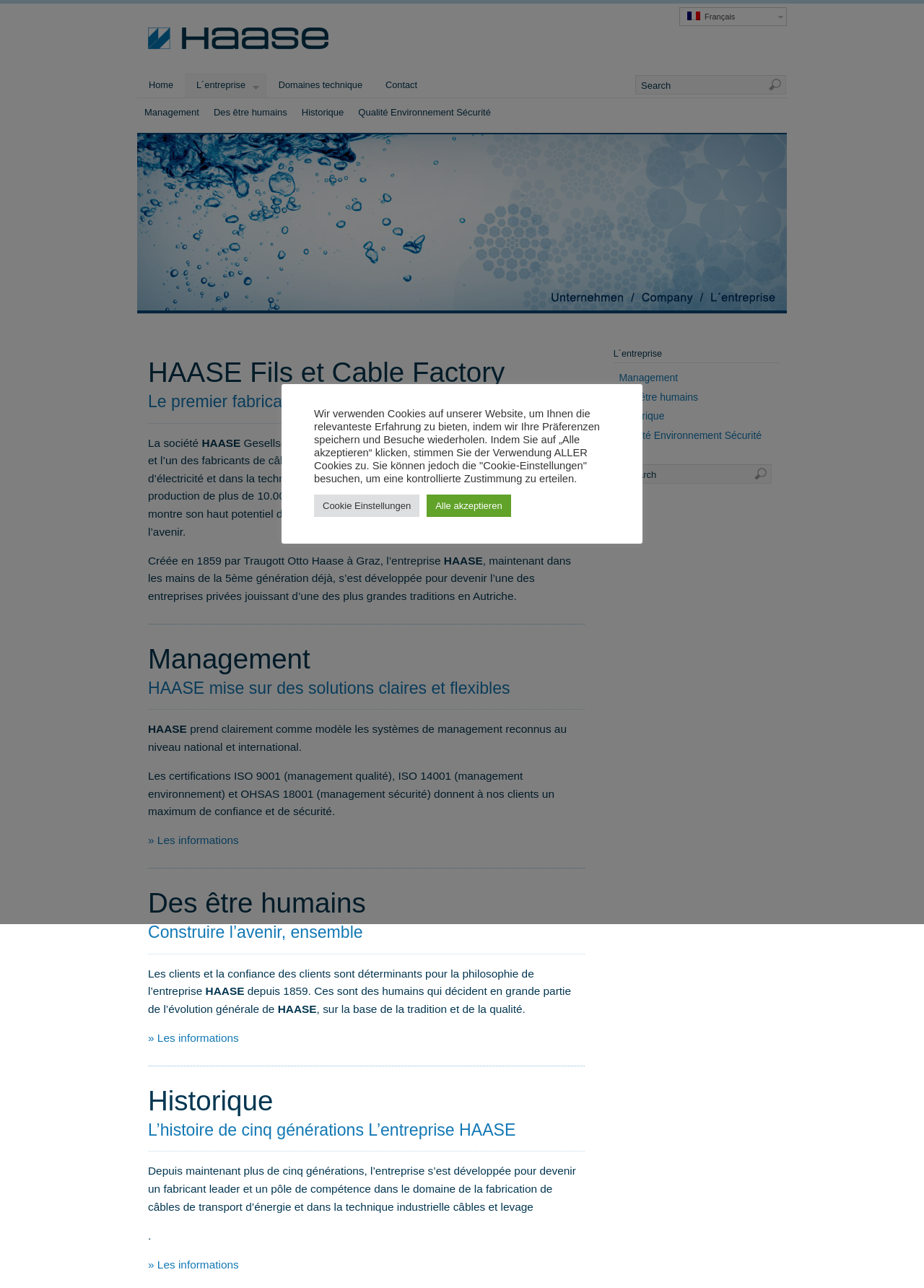Please provide a comprehensive answer to the question below using the information from the image: What is the company's philosophy?

The company's philosophy can be inferred from the 'Des être humains' section of the webpage, where it is mentioned that the company's philosophy is centered around customer trust and confidence, and that the company has been building relationships with its customers since 1859.